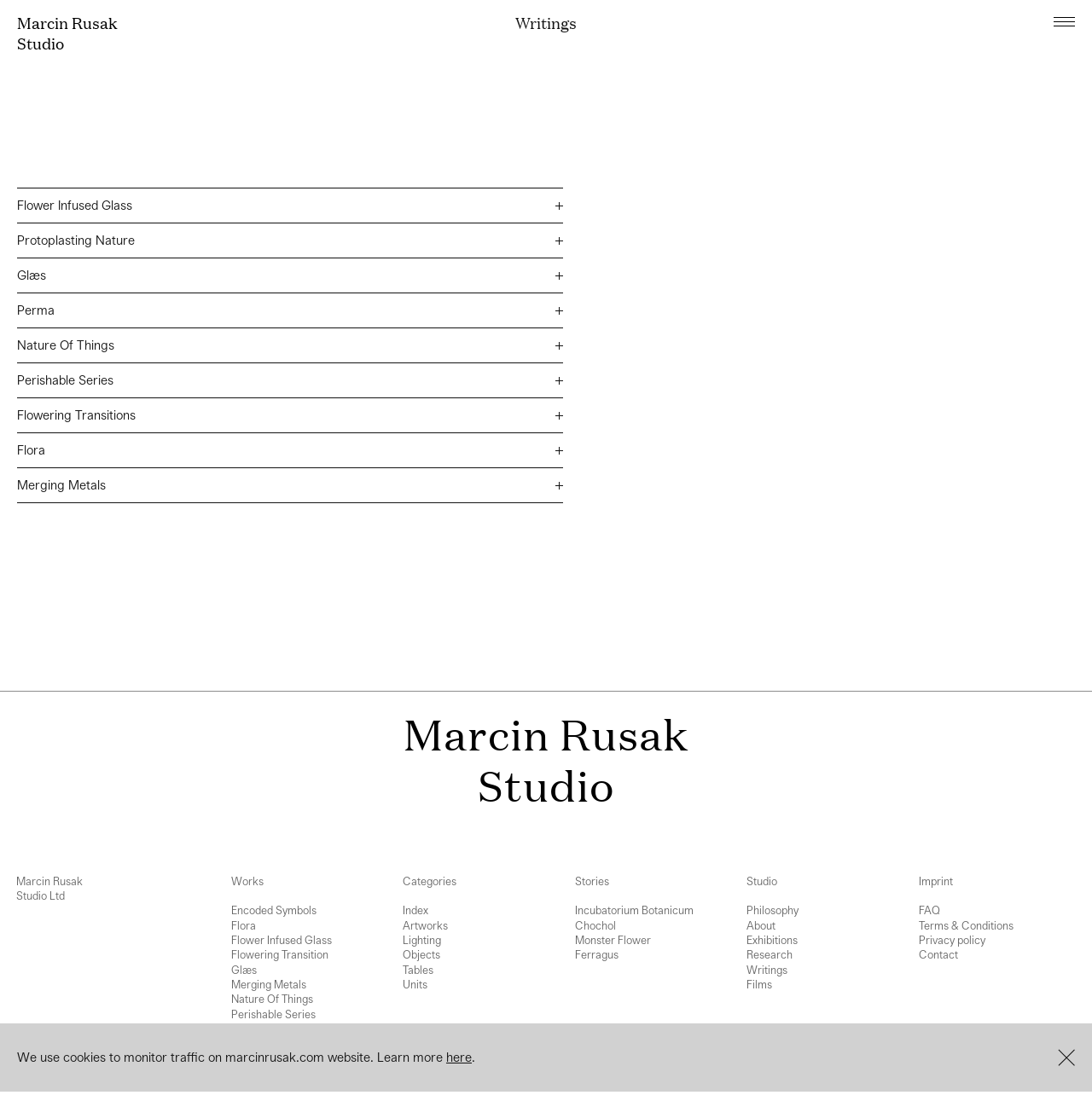Given the element description: "Flower Infused Glass", predict the bounding box coordinates of this UI element. The coordinates must be four float numbers between 0 and 1, given as [left, top, right, bottom].

[0.211, 0.847, 0.304, 0.861]